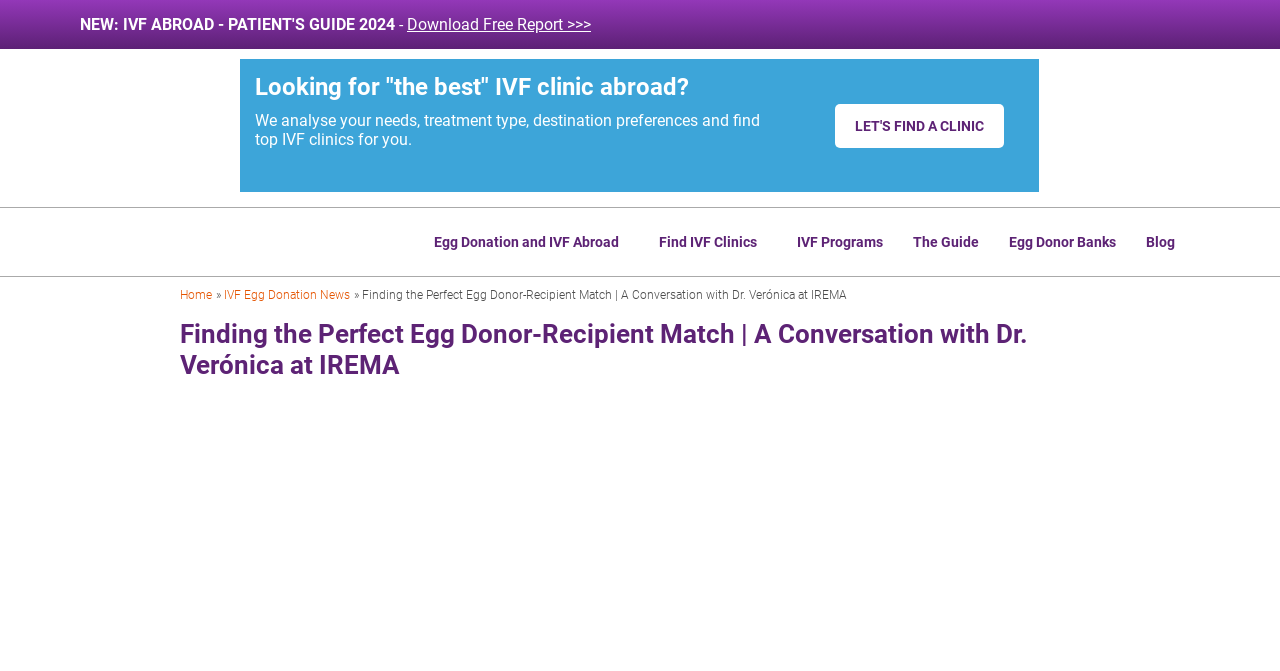Pinpoint the bounding box coordinates of the area that must be clicked to complete this instruction: "Go to the home page".

[0.141, 0.429, 0.166, 0.45]